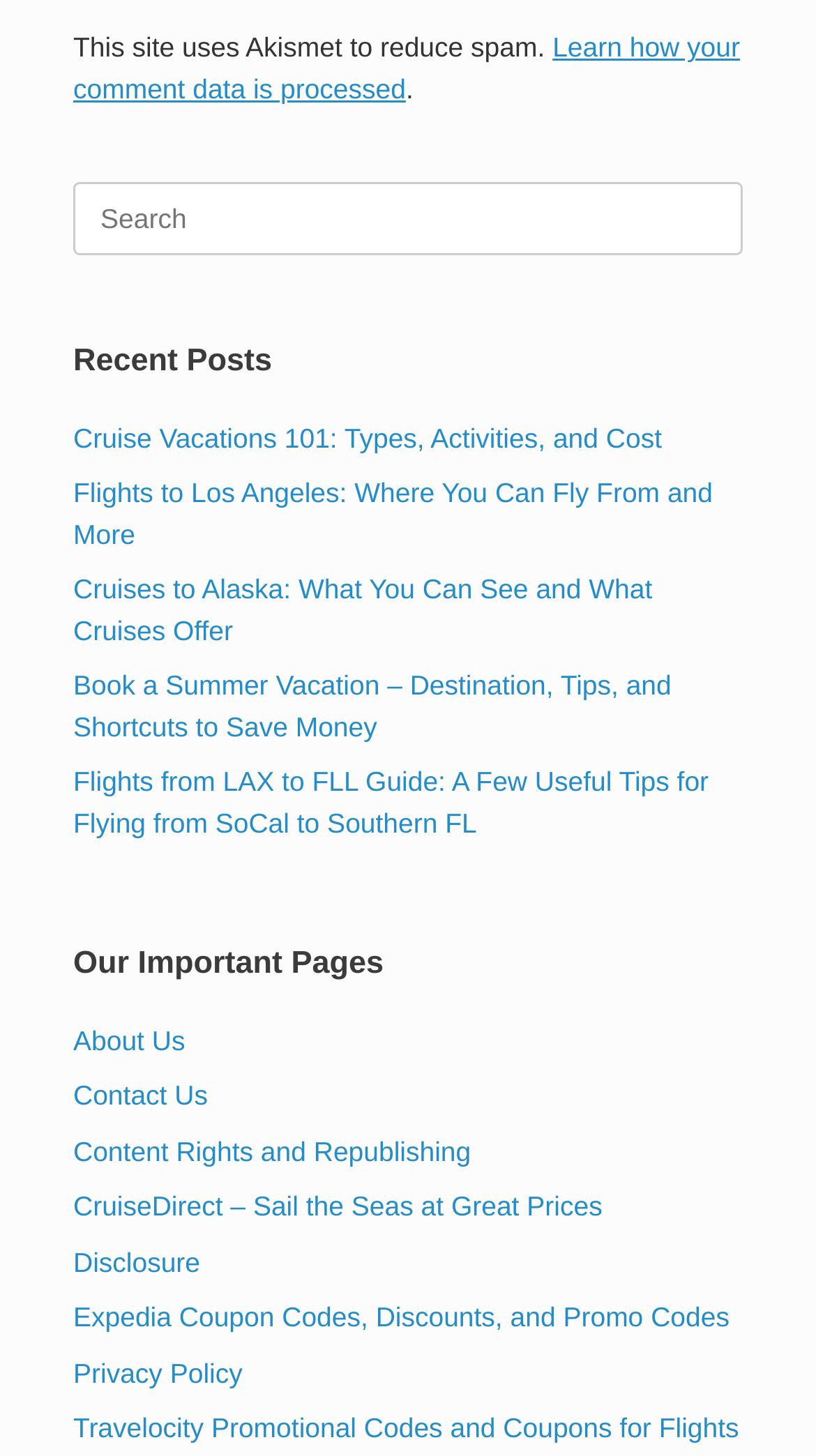What type of content is available on this website?
Based on the image, please offer an in-depth response to the question.

The webpage contains links to various articles with titles related to travel, such as 'Cruise Vacations 101', 'Flights to Los Angeles', and 'Cruises to Alaska', indicating that the website provides travel-related content.